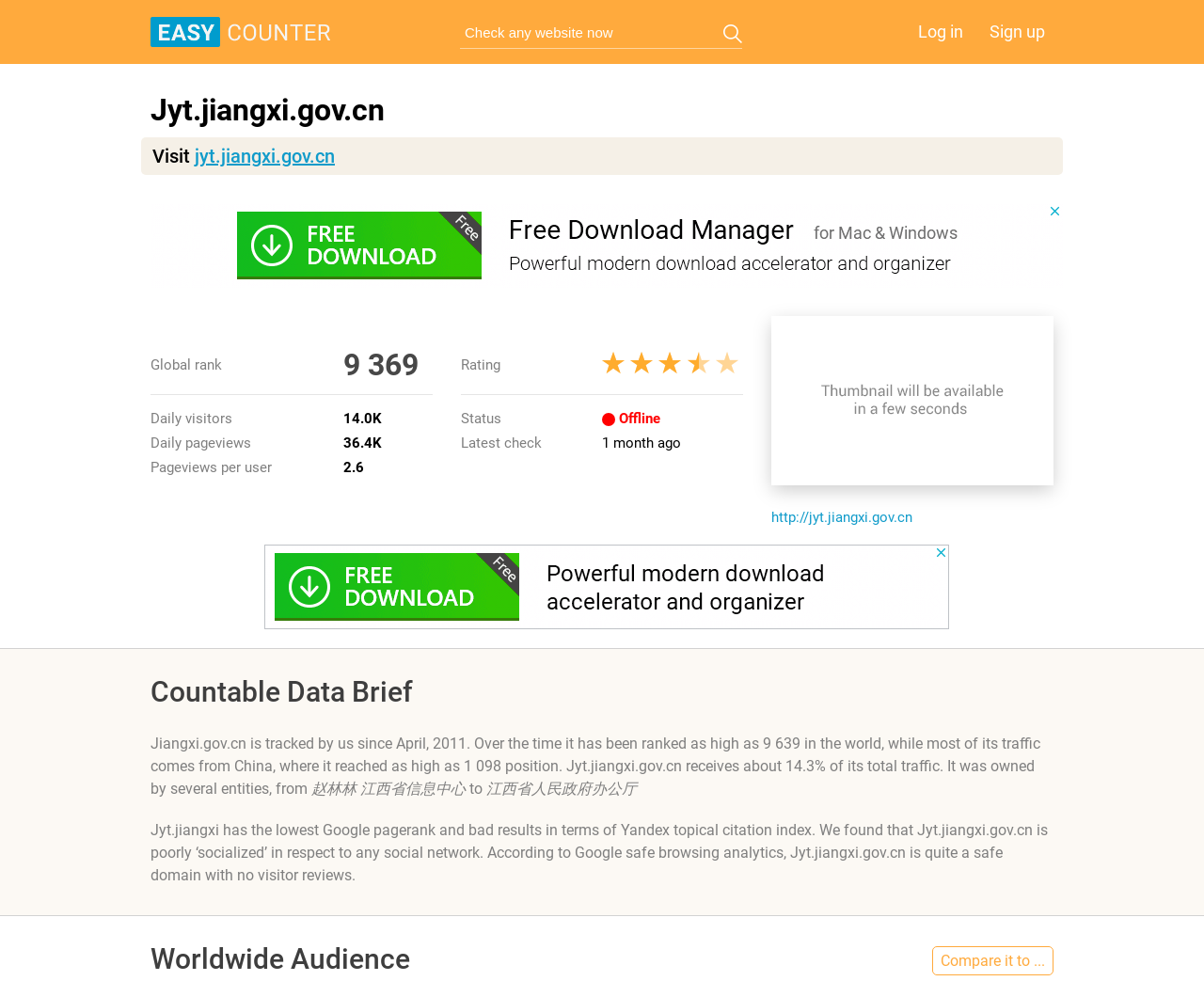Please respond in a single word or phrase: 
What is the daily pageviews of jyt.jiangxi.gov.cn?

36.4K